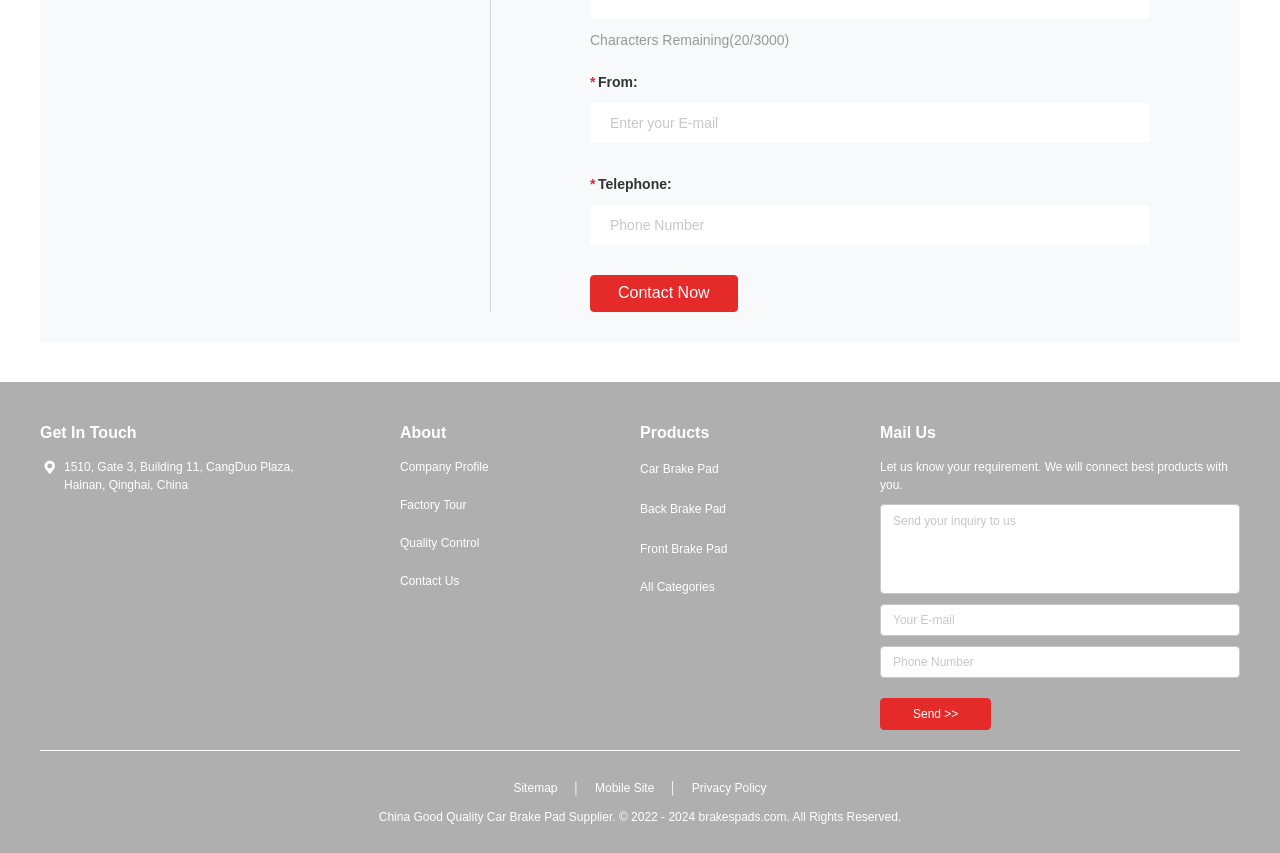What type of products does the company offer?
Refer to the screenshot and answer in one word or phrase.

Brake pads